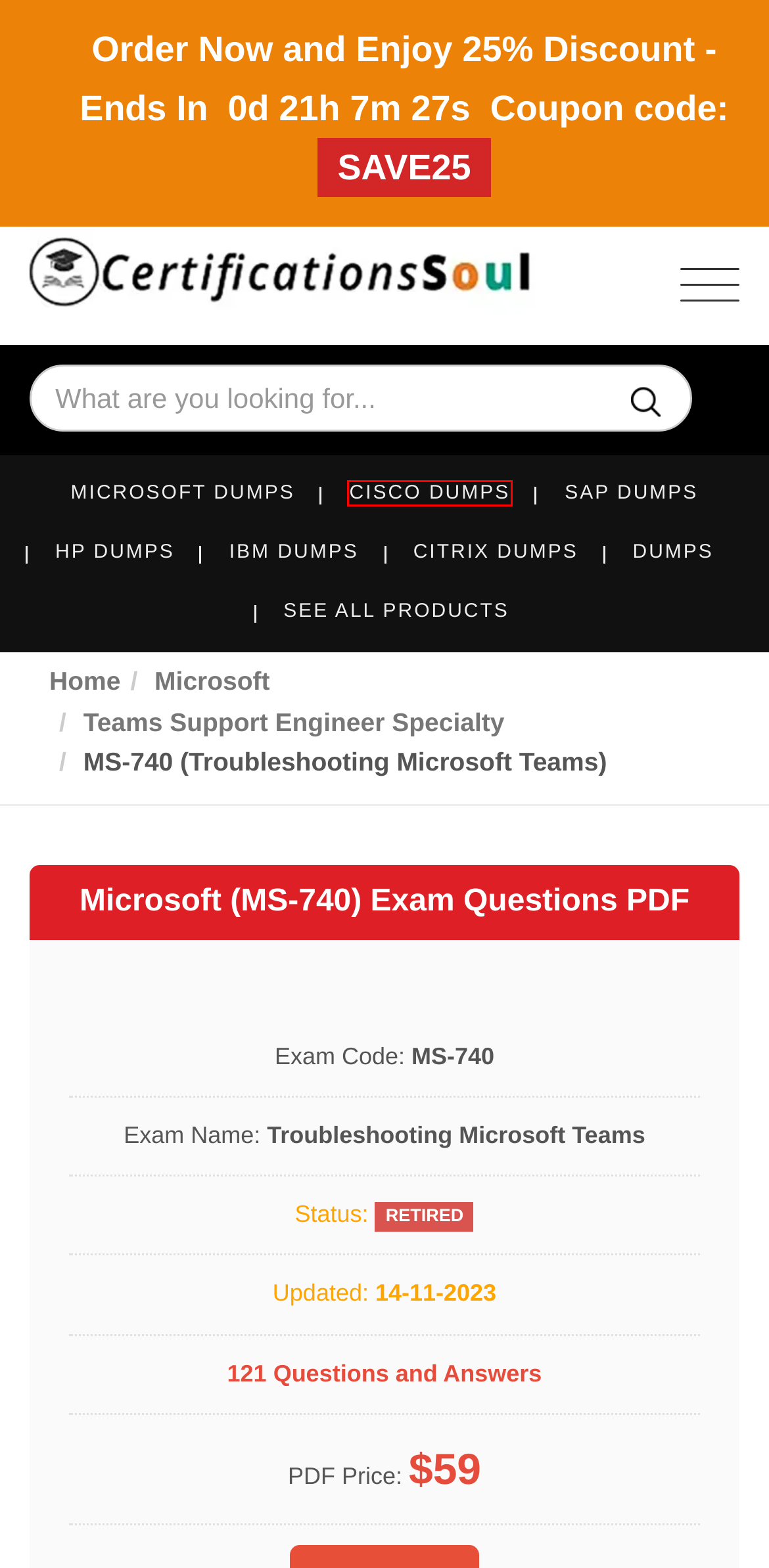You are provided with a screenshot of a webpage containing a red rectangle bounding box. Identify the webpage description that best matches the new webpage after the element in the bounding box is clicked. Here are the potential descriptions:
A. HP certifications exams preparation - Get actual exam questions
B. SAP certifications exams preparation - Get actual exam questions
C. Citrix certifications exams preparation - Get actual exam questions
D. Cisco certifications exams preparation - Get actual exam questions
E. IBM certifications exams preparation - Get actual exam questions
F. Microsoft certifications exams preparation - Get actual exam questions
G. CertificationsSoul - Trusted Source for Certification Exams Preparation
H. C_THR70_2404 dumps - Get valid SAP C_THR70_2404 Exam Questions and Answers

D